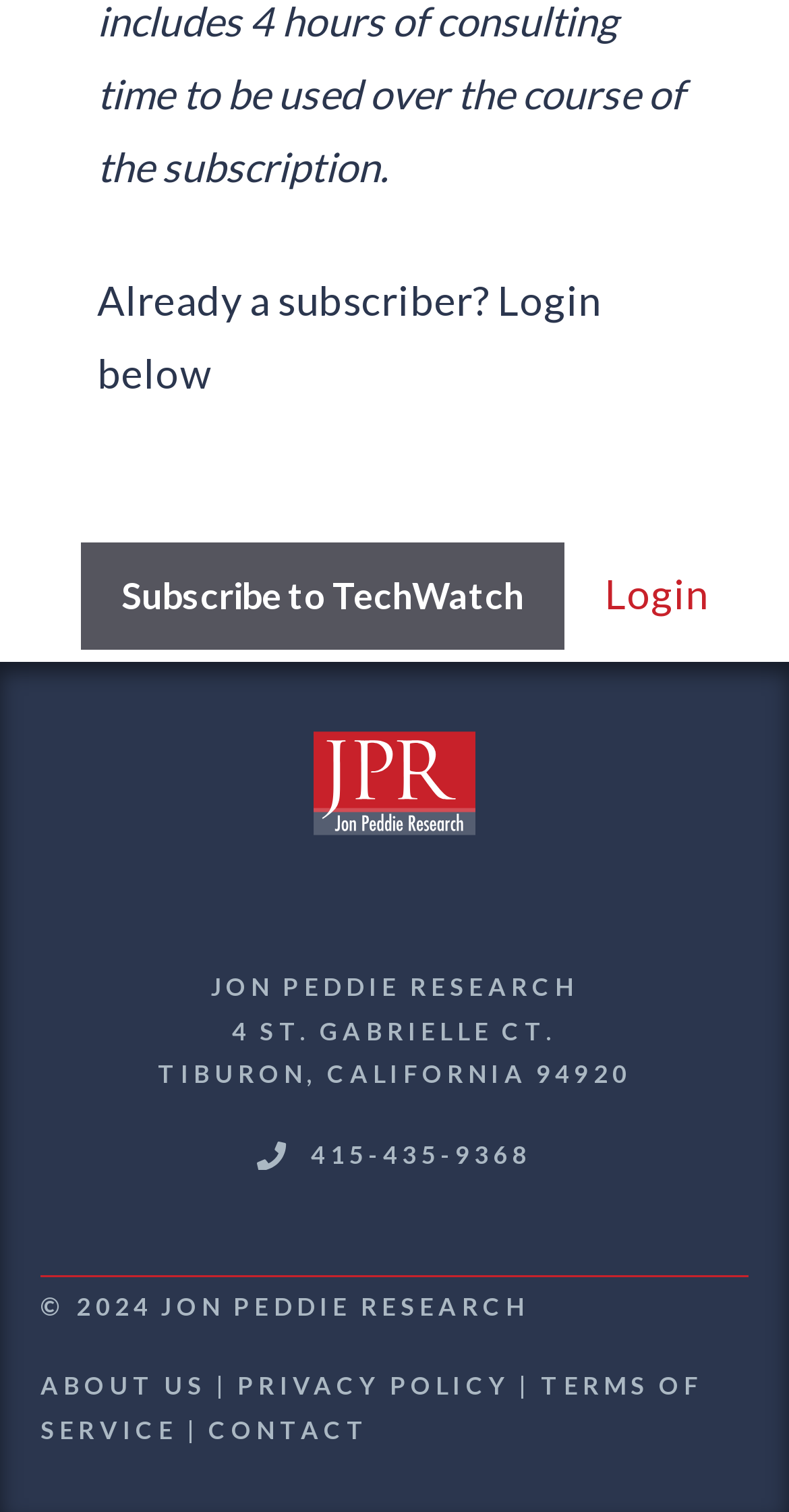Carefully examine the image and provide an in-depth answer to the question: What is the year of the copyright?

I found the year of the copyright by looking at the StaticText element with the text '© 2024 JON PEDDIE RESEARCH' at coordinates [0.051, 0.853, 0.67, 0.874].